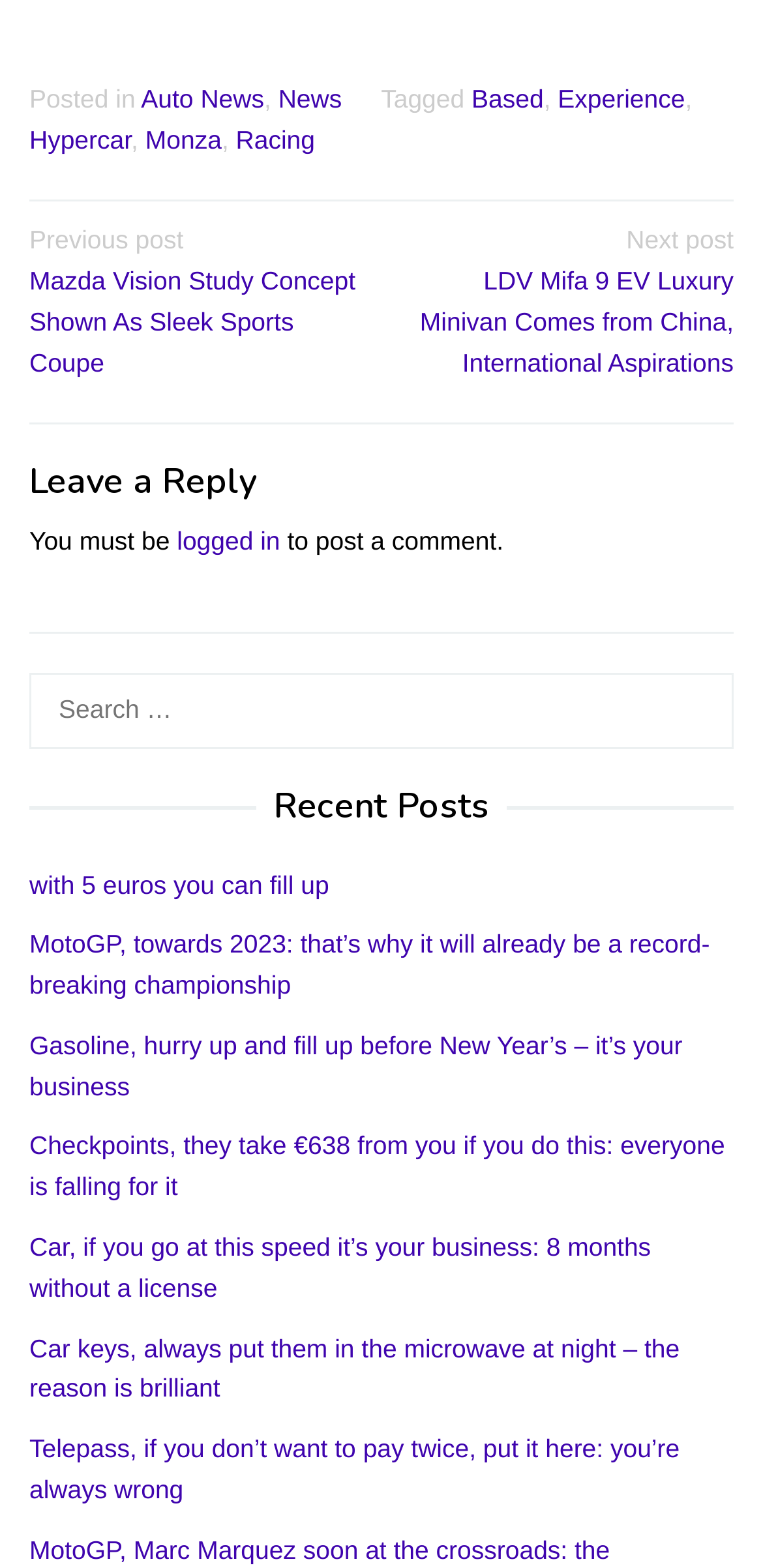Identify the bounding box coordinates of the specific part of the webpage to click to complete this instruction: "Search for something".

[0.038, 0.429, 0.962, 0.477]